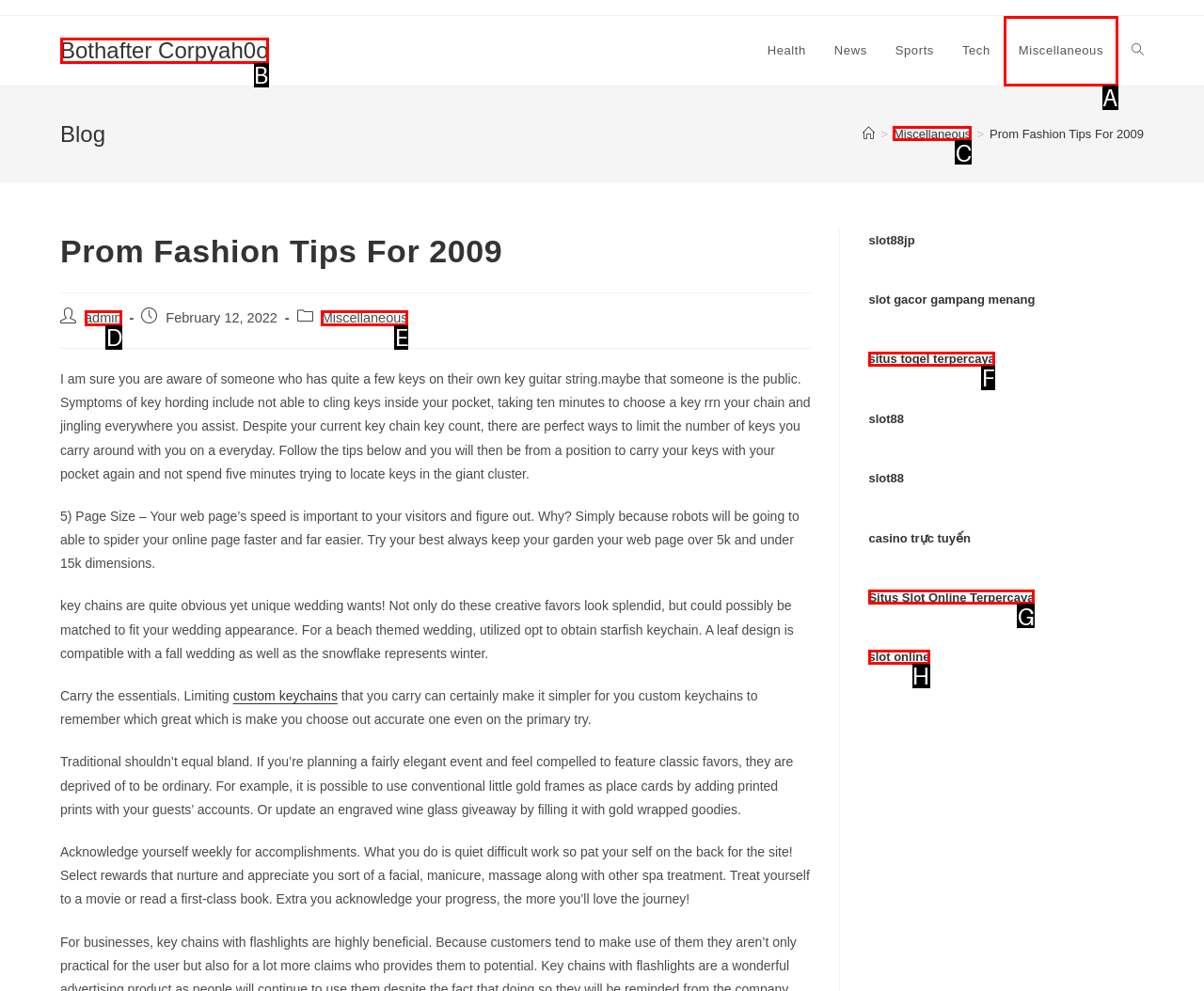From the available options, which lettered element should I click to complete this task: Explore the 'Miscellaneous' category?

C